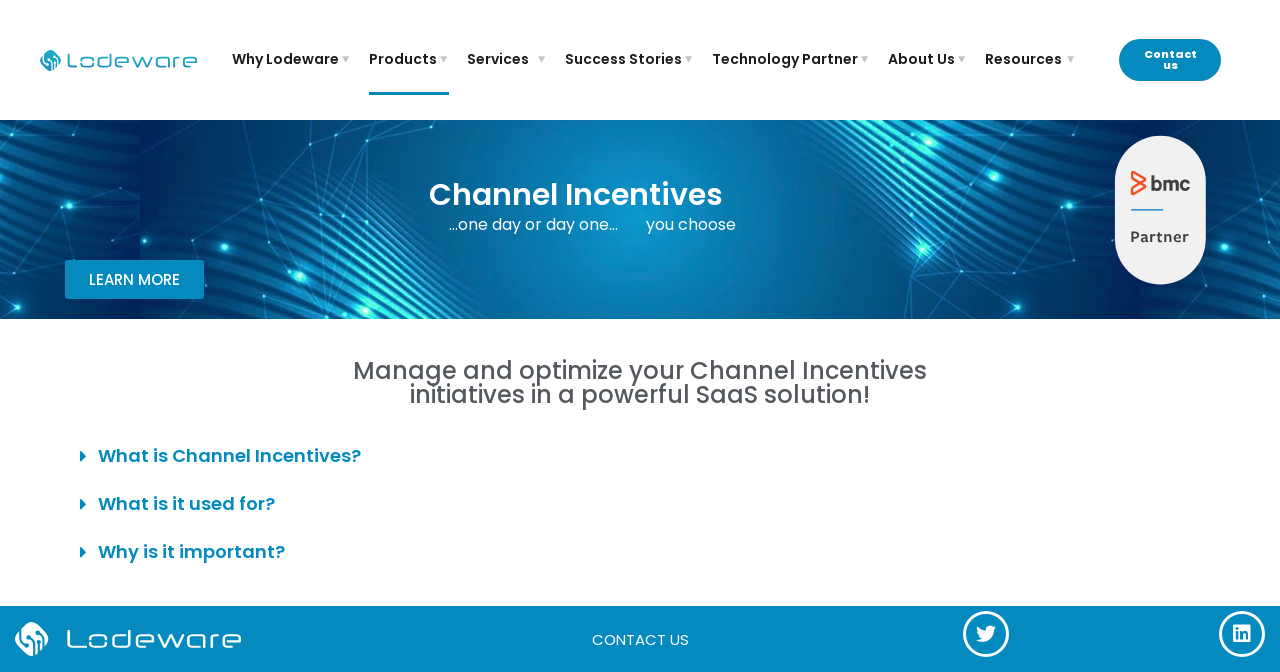Answer the question using only a single word or phrase: 
Where is the contact information located?

Bottom of the page